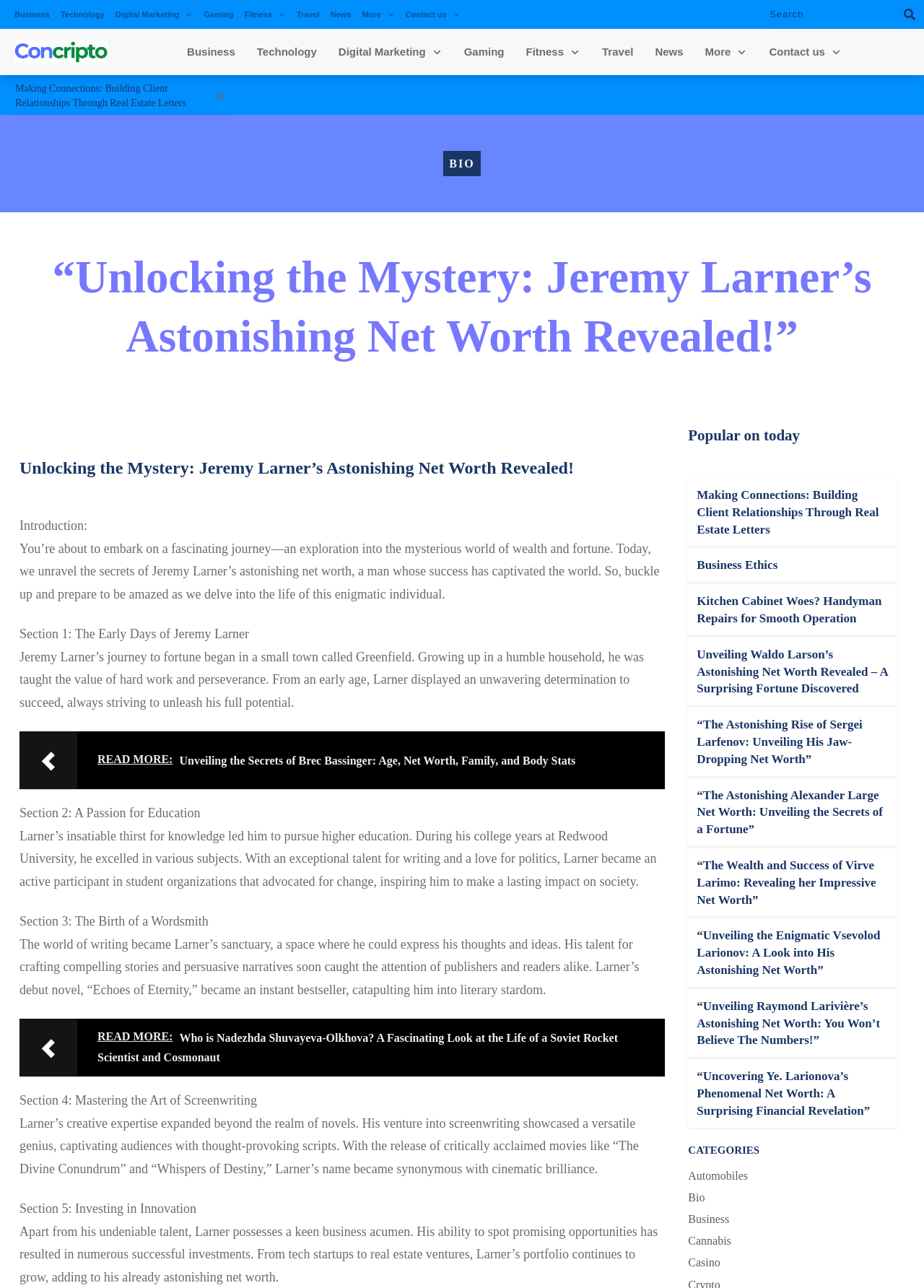Please locate the bounding box coordinates of the element that should be clicked to achieve the given instruction: "Click on the 'Business' link".

[0.016, 0.005, 0.054, 0.017]